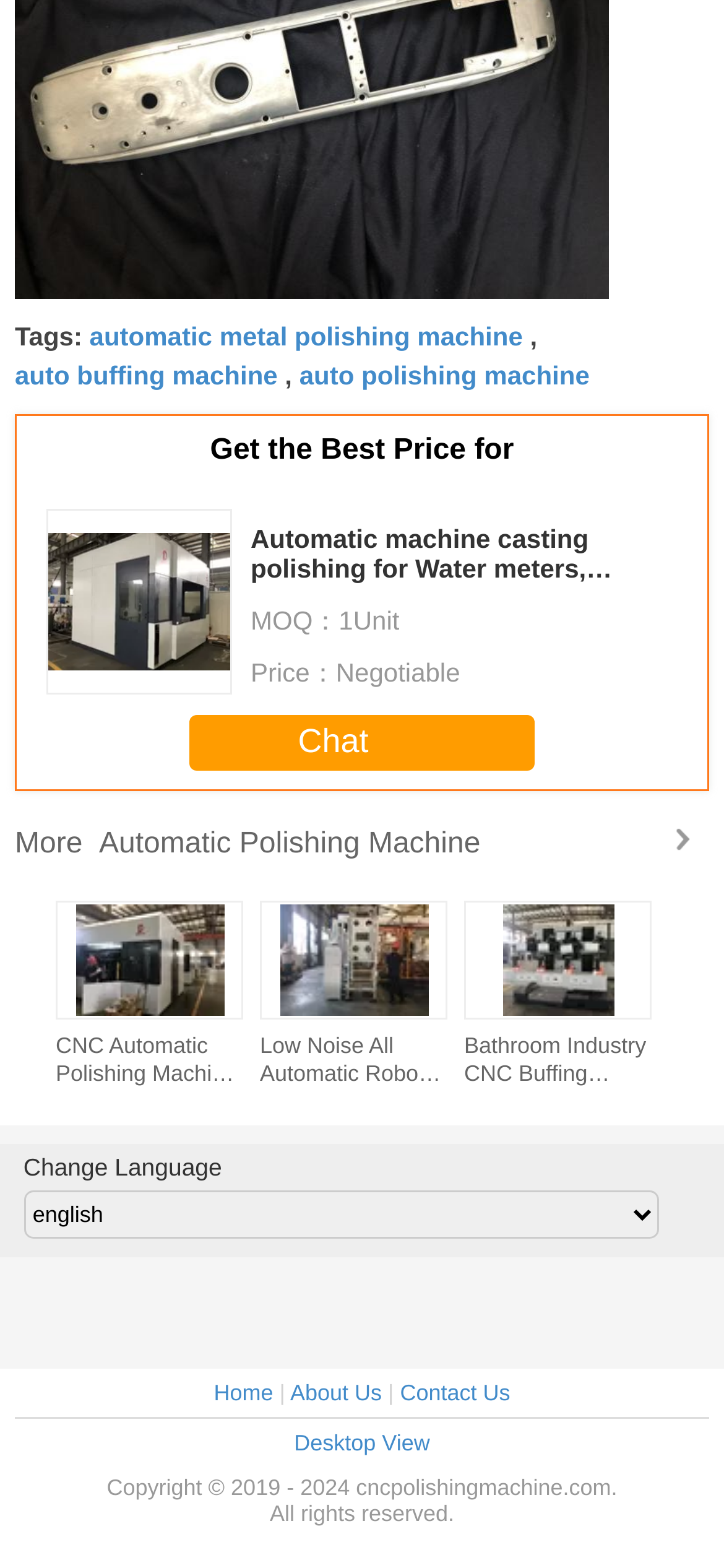Locate the bounding box for the described UI element: "bot wont msg me". Ensure the coordinates are four float numbers between 0 and 1, formatted as [left, top, right, bottom].

None